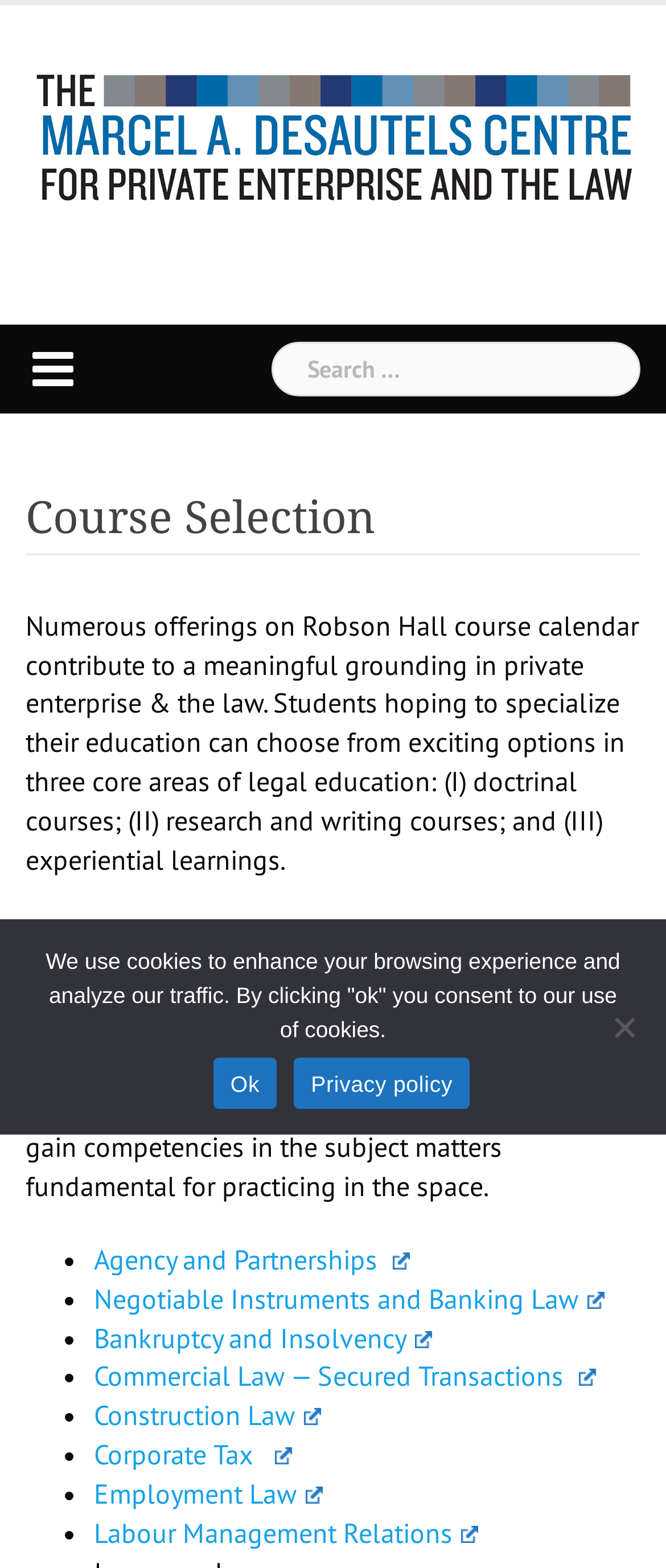Please identify the bounding box coordinates of the region to click in order to complete the task: "Visit The Marcel A. Desautels Centre". The coordinates must be four float numbers between 0 and 1, specified as [left, top, right, bottom].

[0.038, 0.076, 0.962, 0.097]